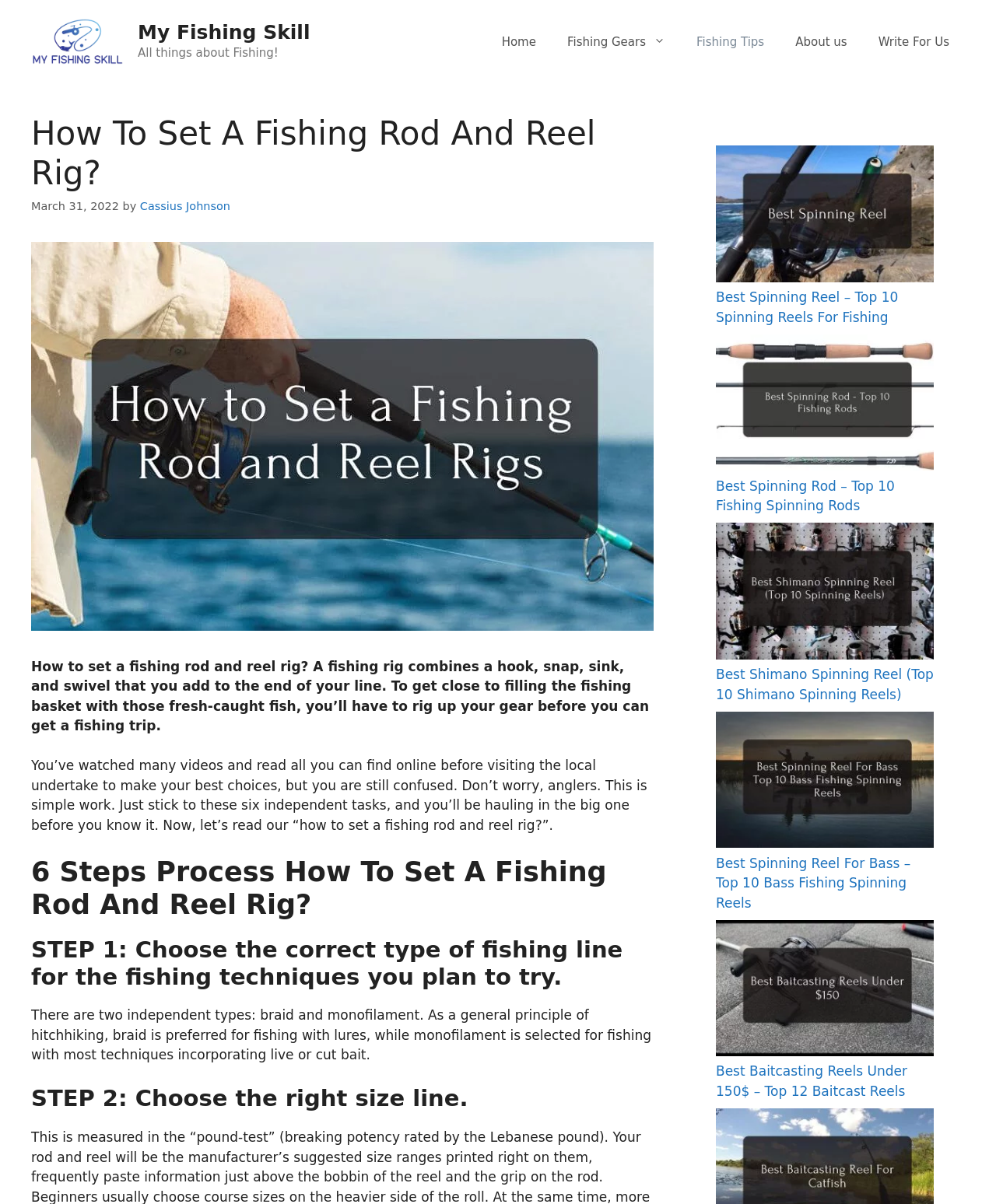Given the description: "Home", determine the bounding box coordinates of the UI element. The coordinates should be formatted as four float numbers between 0 and 1, [left, top, right, bottom].

[0.488, 0.015, 0.554, 0.054]